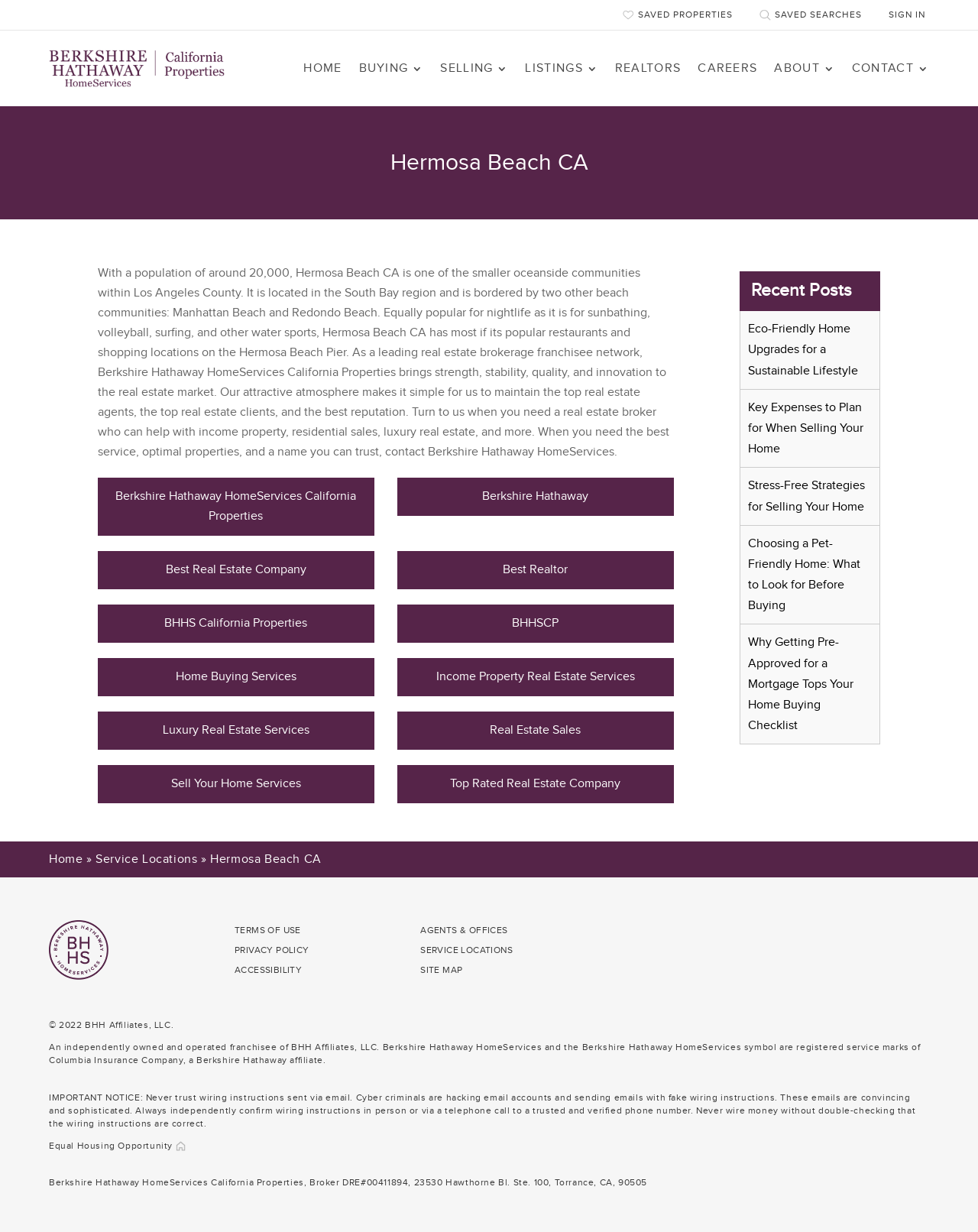Provide the bounding box coordinates of the HTML element described by the text: "Buying". The coordinates should be in the format [left, top, right, bottom] with values between 0 and 1.

[0.367, 0.046, 0.433, 0.065]